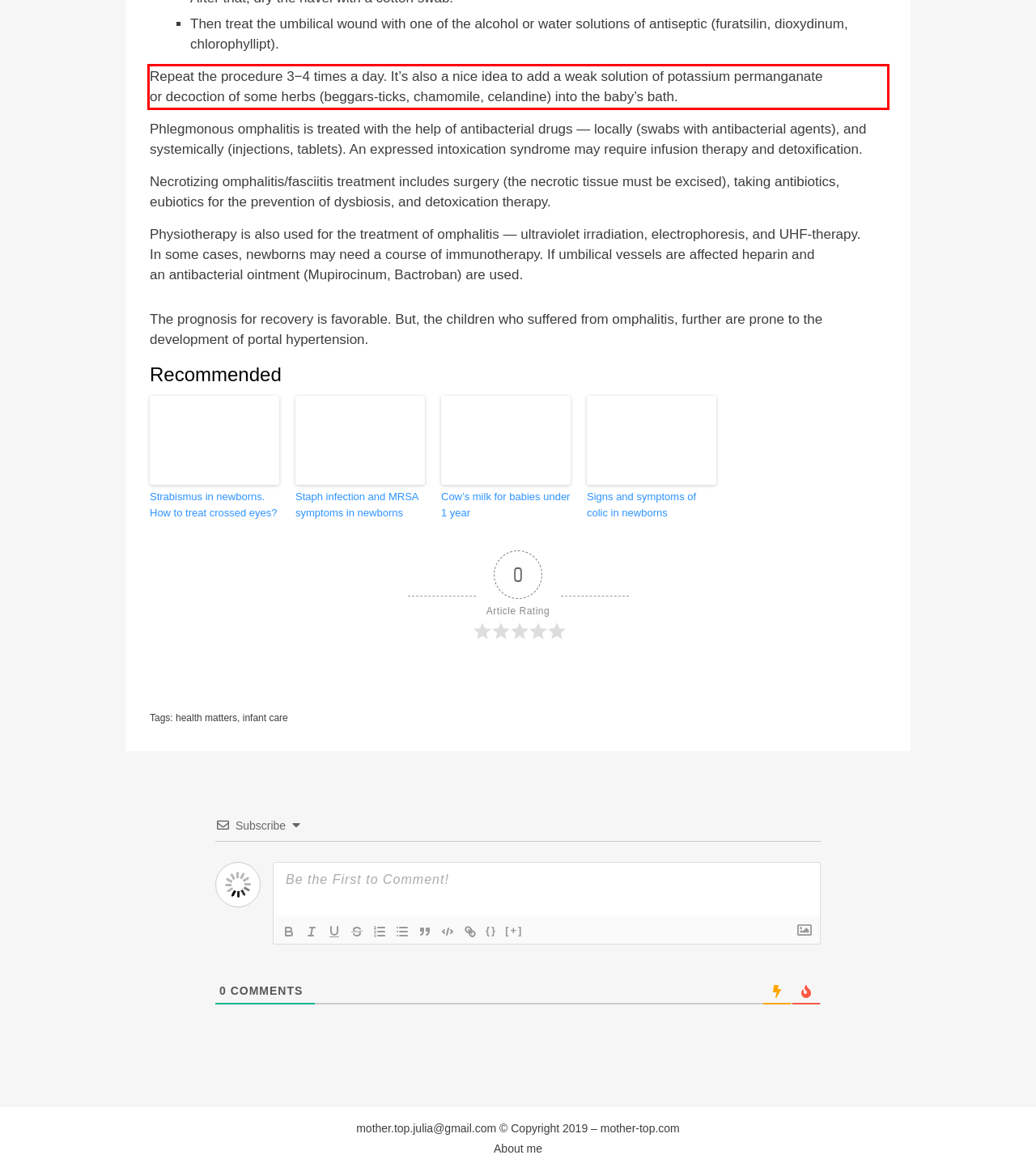Please use OCR to extract the text content from the red bounding box in the provided webpage screenshot.

Repeat the procedure 3−4 times a day. It’s also a nice idea to add a weak solution of potassium permanganate or decoction of some herbs (beggars-ticks, chamomile, celandine) into the baby’s bath.